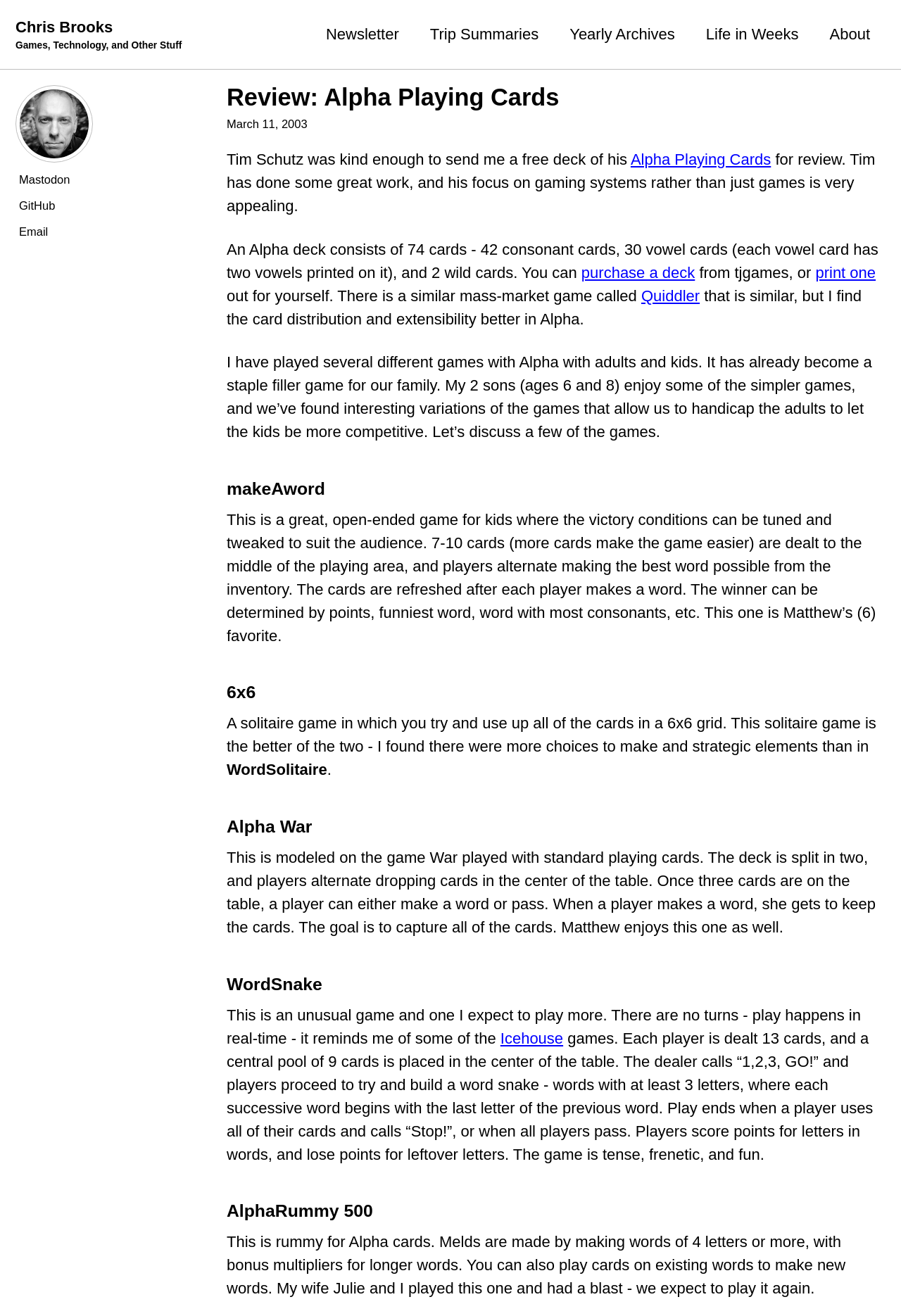Give an extensive and precise description of the webpage.

This webpage is a review of the Alpha Playing Cards by Chris Brooks. At the top, there are three "Skip to" links, followed by a header with the title "Review: Alpha Playing Cards - Chris Brooks". Below the header, there is a navigation menu with links to various sections of the website, including "Newsletter", "Trip Summaries", and "About".

The main content of the webpage is a review of the Alpha Playing Cards, written in a conversational tone. The review starts with a brief introduction, mentioning that Tim Schutz, the creator of the cards, sent a free deck for review. The text then describes the deck, consisting of 74 cards, including consonant cards, vowel cards, and wild cards.

The review goes on to discuss various games that can be played with the Alpha Playing Cards, including "makeAWord", "6x6", "Alpha War", "WordSnake", and "AlphaRummy 500". Each game is described in detail, with explanations of how to play and the author's personal experiences with the games.

Throughout the review, there are links to other relevant pages, such as "Permalink" links for each game, and links to external websites, like "tjgames" and "Icehouse". The text is divided into sections with headings, making it easy to navigate and read. Overall, the webpage provides a comprehensive and engaging review of the Alpha Playing Cards.